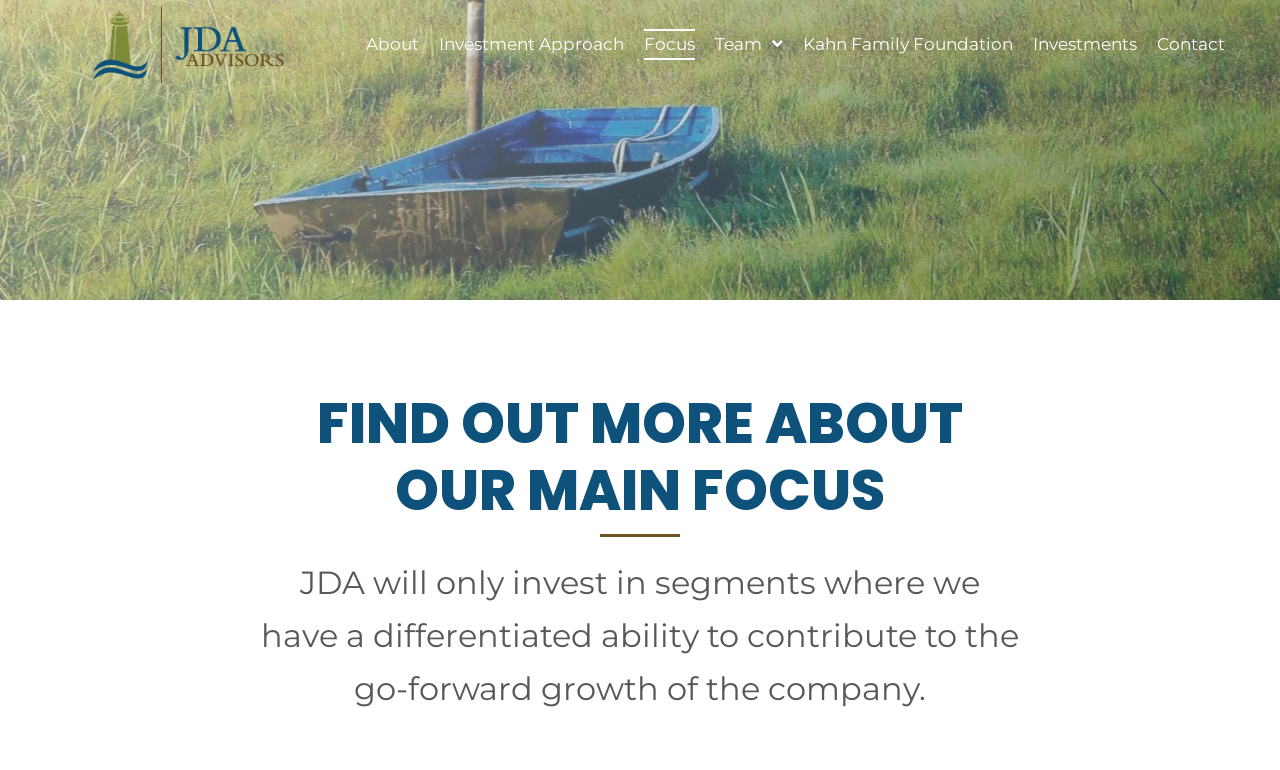Please determine the bounding box coordinates of the element's region to click for the following instruction: "contact JDA Advisors".

[0.904, 0.038, 0.957, 0.078]